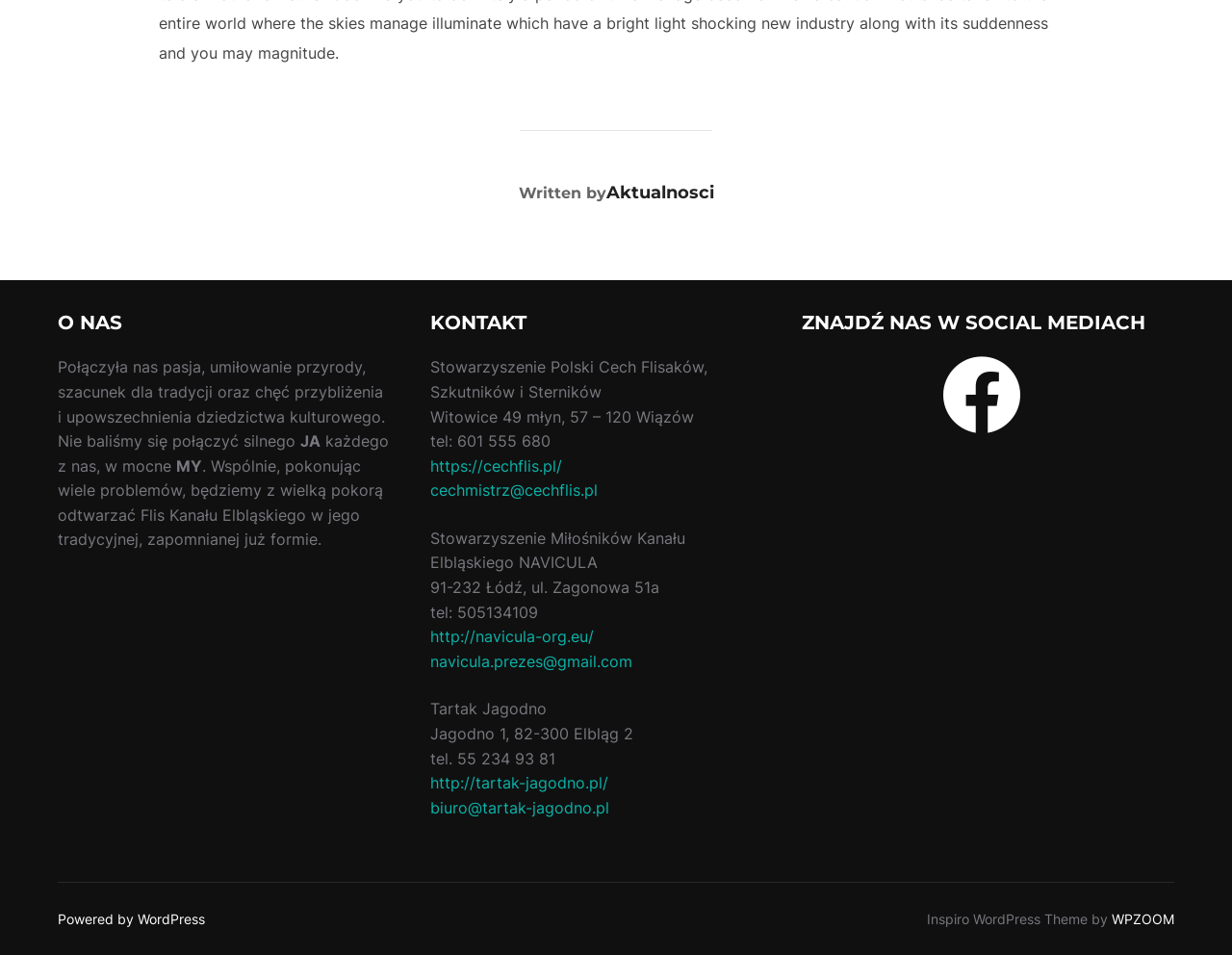Provide the bounding box coordinates of the HTML element described by the text: "http://tartak-jagodno.pl/".

[0.349, 0.81, 0.493, 0.83]